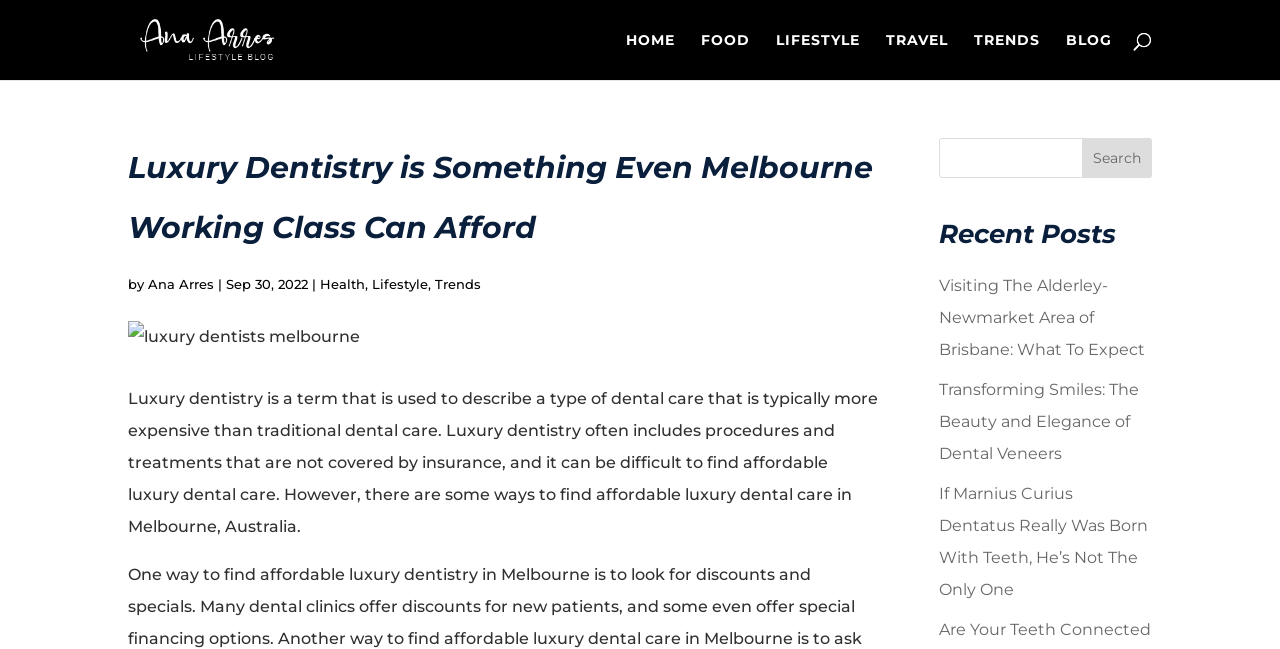Find the bounding box coordinates of the element you need to click on to perform this action: 'View the 'Recent Posts''. The coordinates should be represented by four float values between 0 and 1, in the format [left, top, right, bottom].

[0.734, 0.32, 0.9, 0.416]